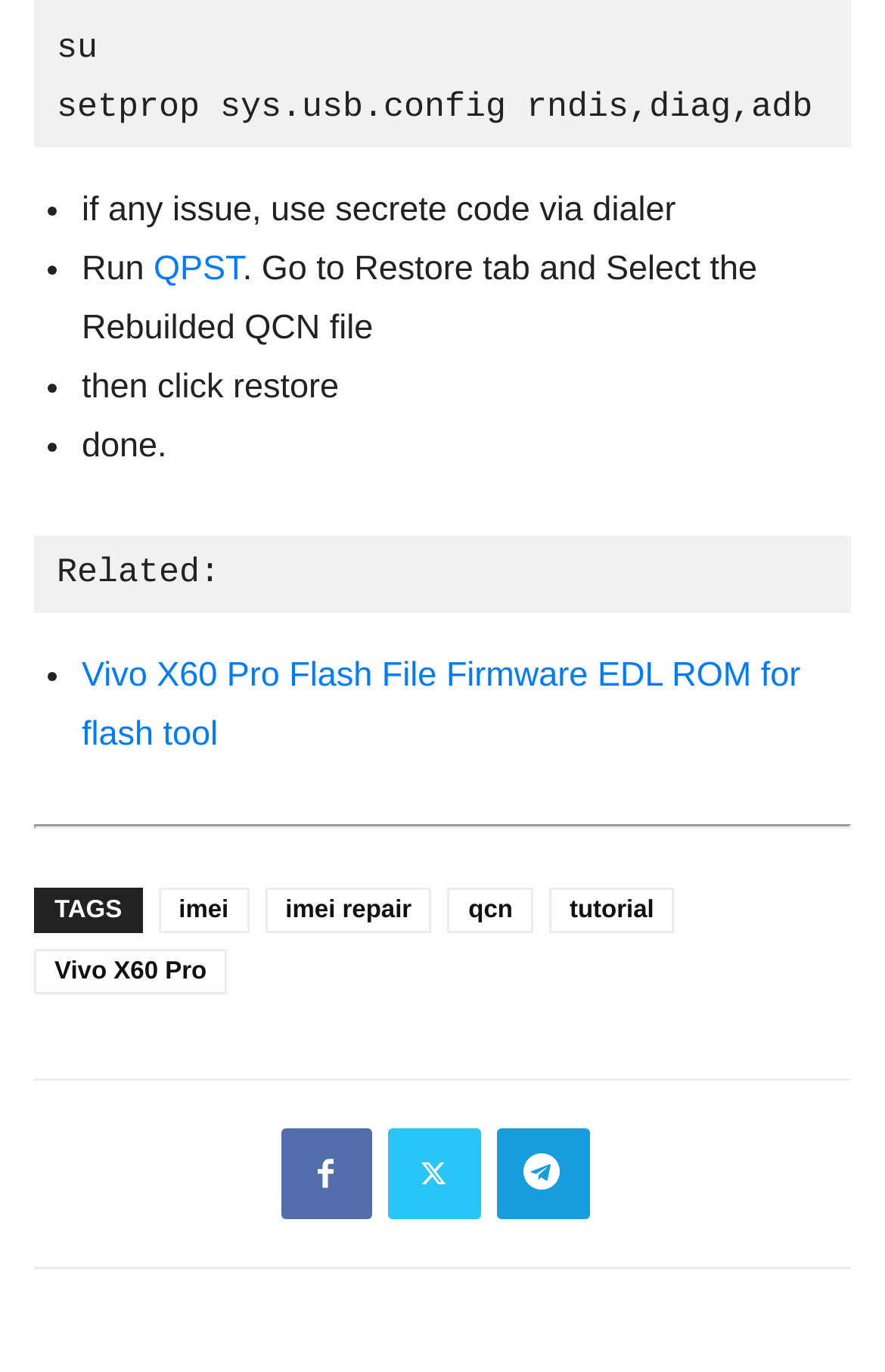What is the first step to restore QCN file?
Provide a well-explained and detailed answer to the question.

The first step to restore QCN file is mentioned in the instructions provided on the webpage. It starts with 'Run' followed by a link to 'QPST', which suggests that the user needs to run QPST to begin the restoration process.